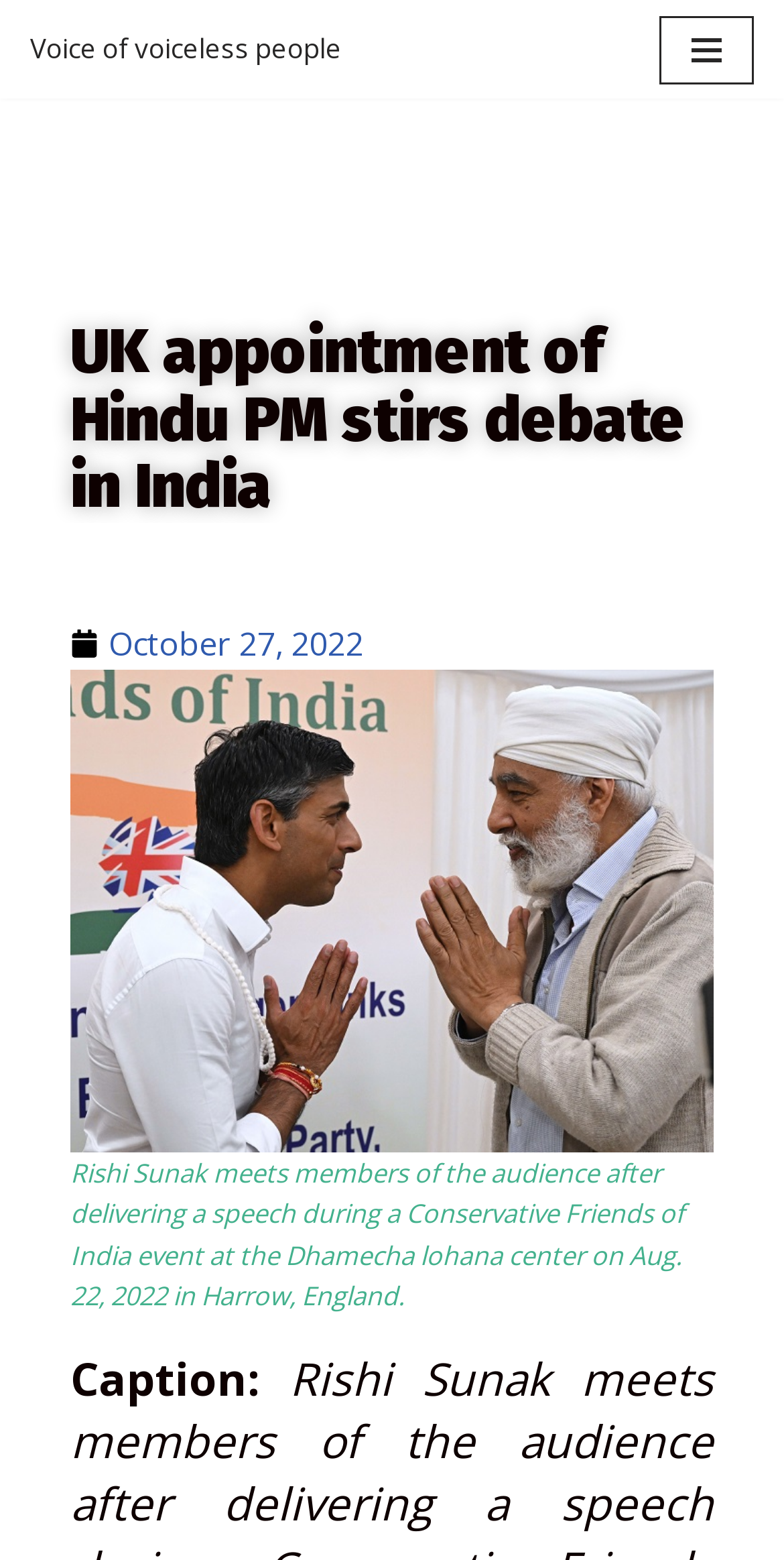Respond with a single word or phrase:
What is the event where Rishi Sunak delivered a speech?

Conservative Friends of India event